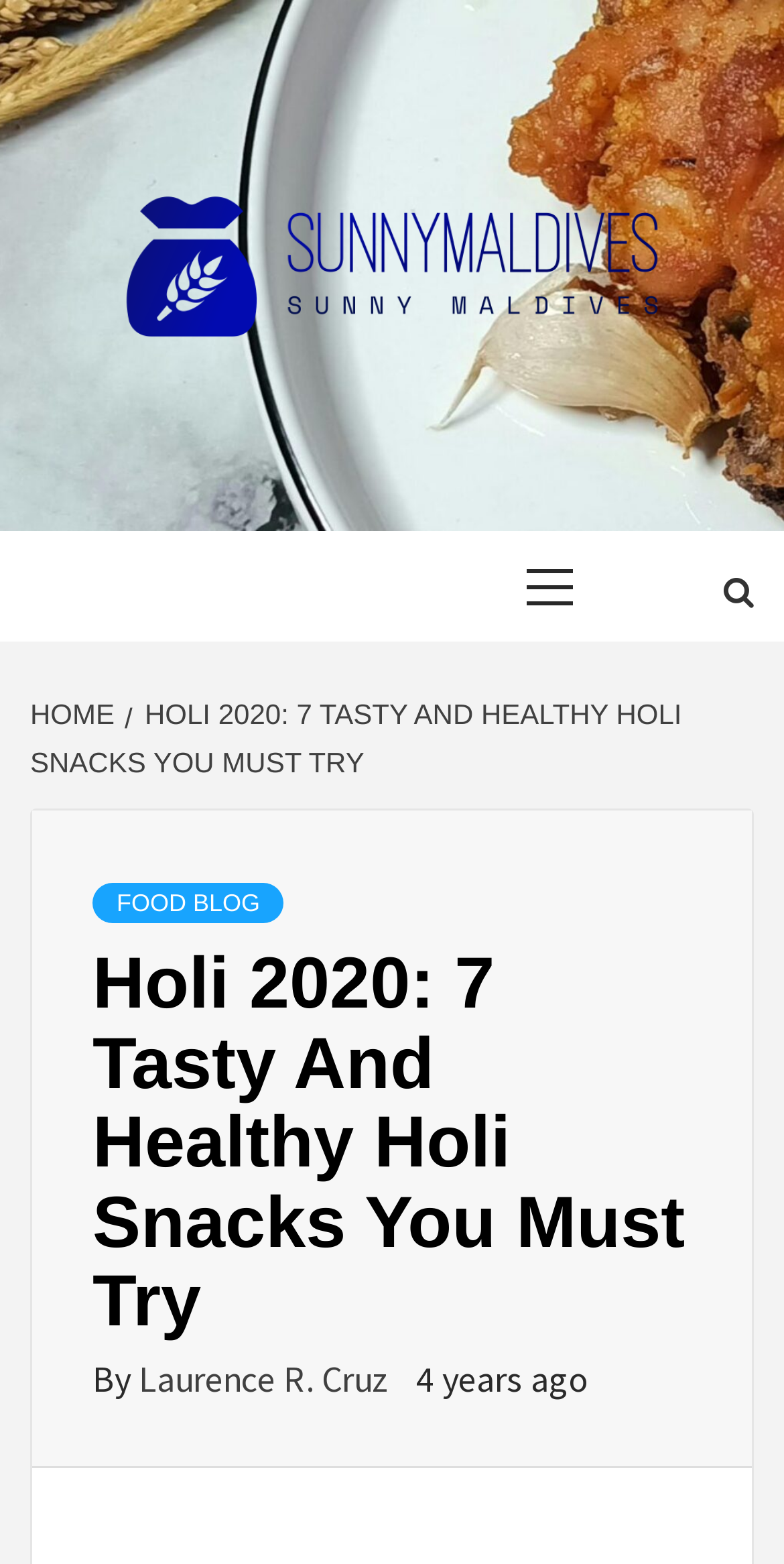Please give a succinct answer using a single word or phrase:
What is the primary menu item?

Primary Menu